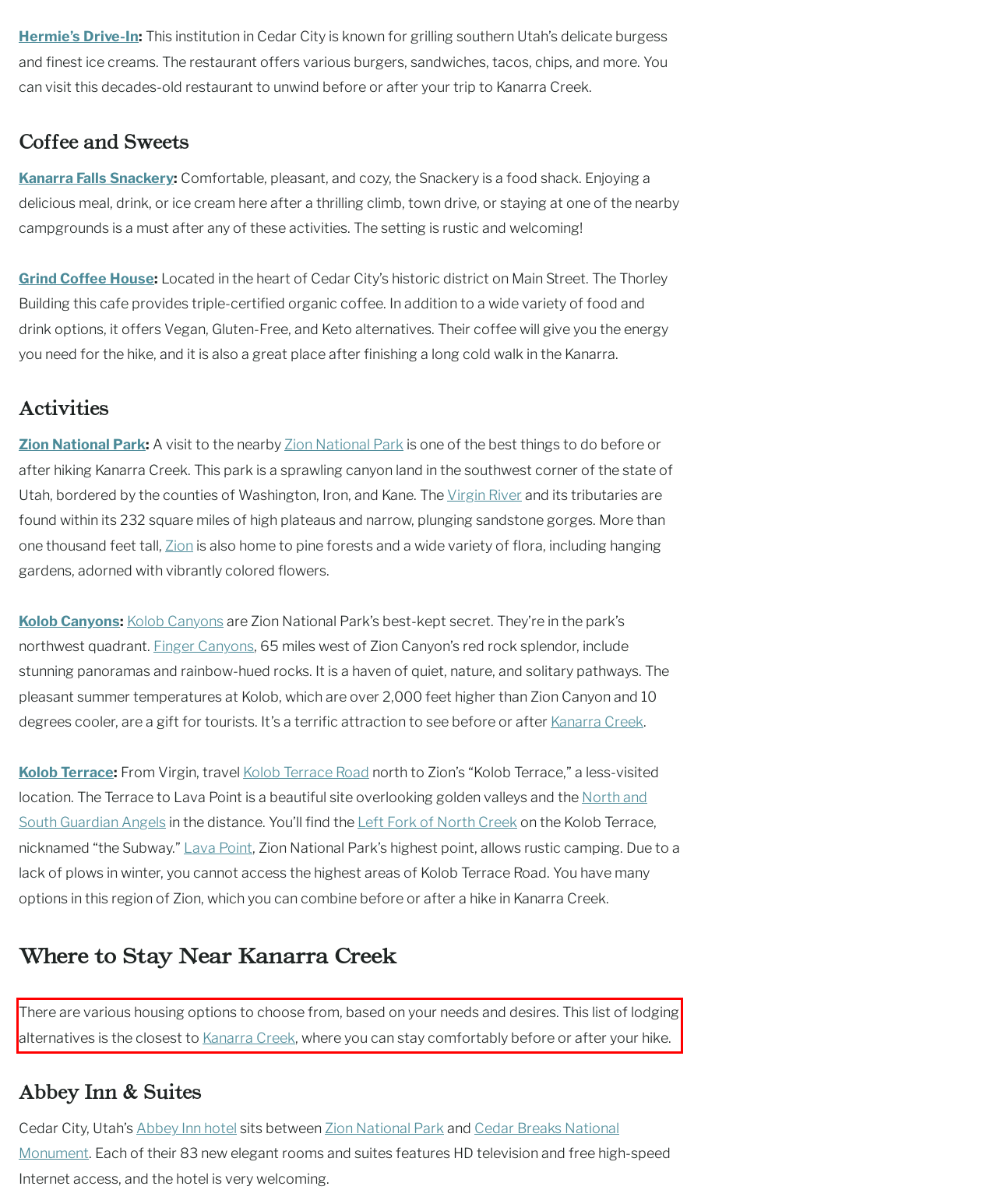You are given a screenshot of a webpage with a UI element highlighted by a red bounding box. Please perform OCR on the text content within this red bounding box.

There are various housing options to choose from, based on your needs and desires. This list of lodging alternatives is the closest to Kanarra Creek, where you can stay comfortably before or after your hike.